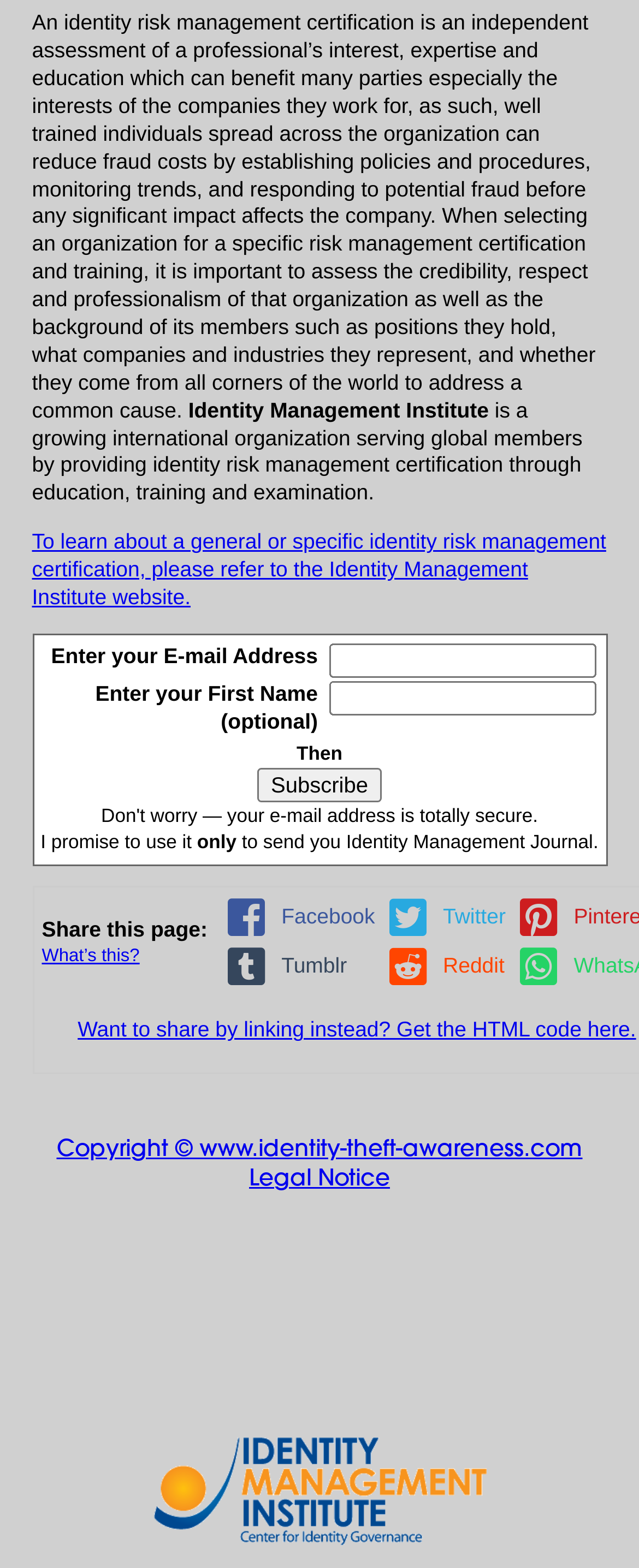Identify the bounding box coordinates of the section that should be clicked to achieve the task described: "Learn about identity risk management certification".

[0.05, 0.337, 0.949, 0.388]